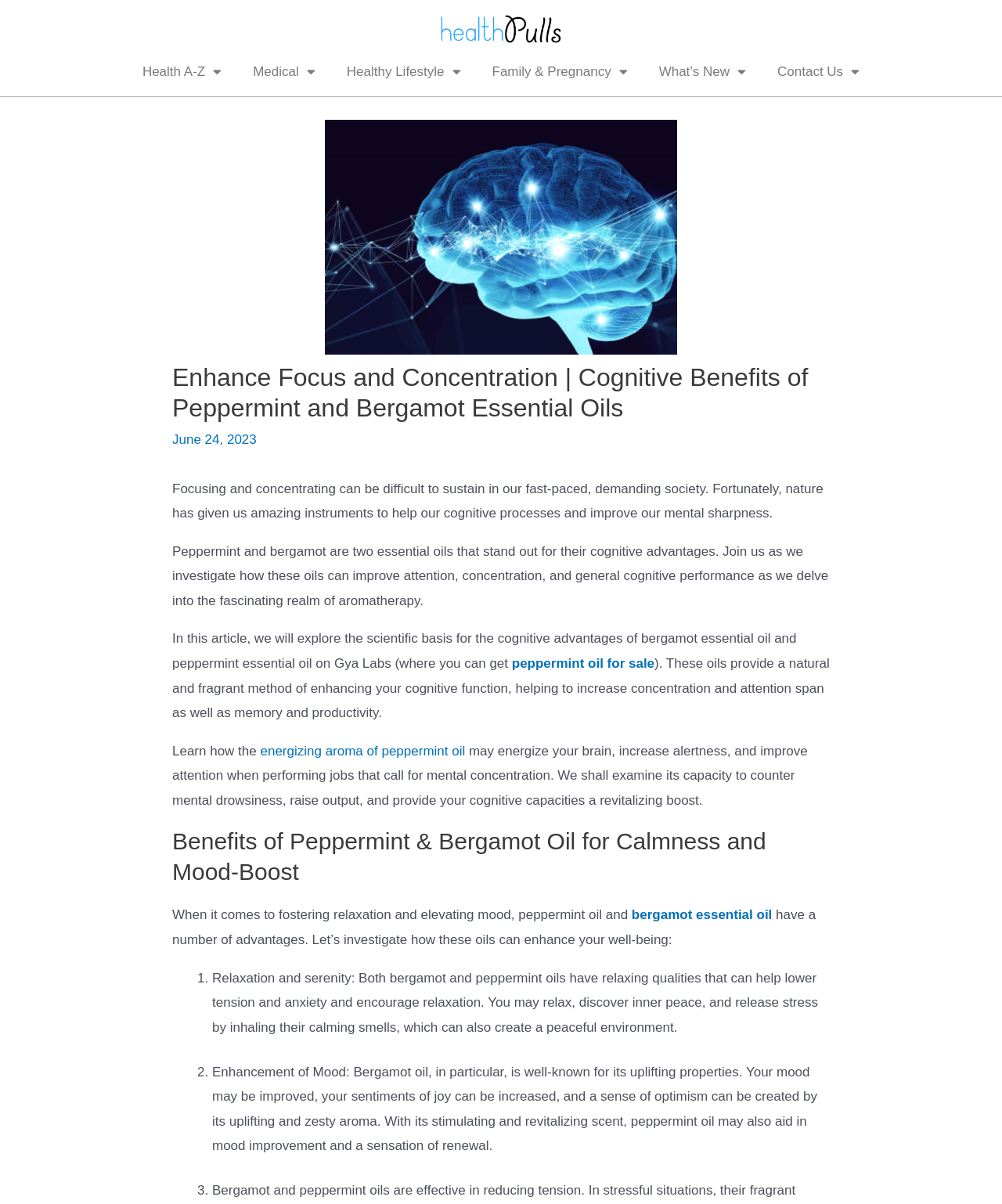Locate the bounding box coordinates of the segment that needs to be clicked to meet this instruction: "Check advertising options".

None